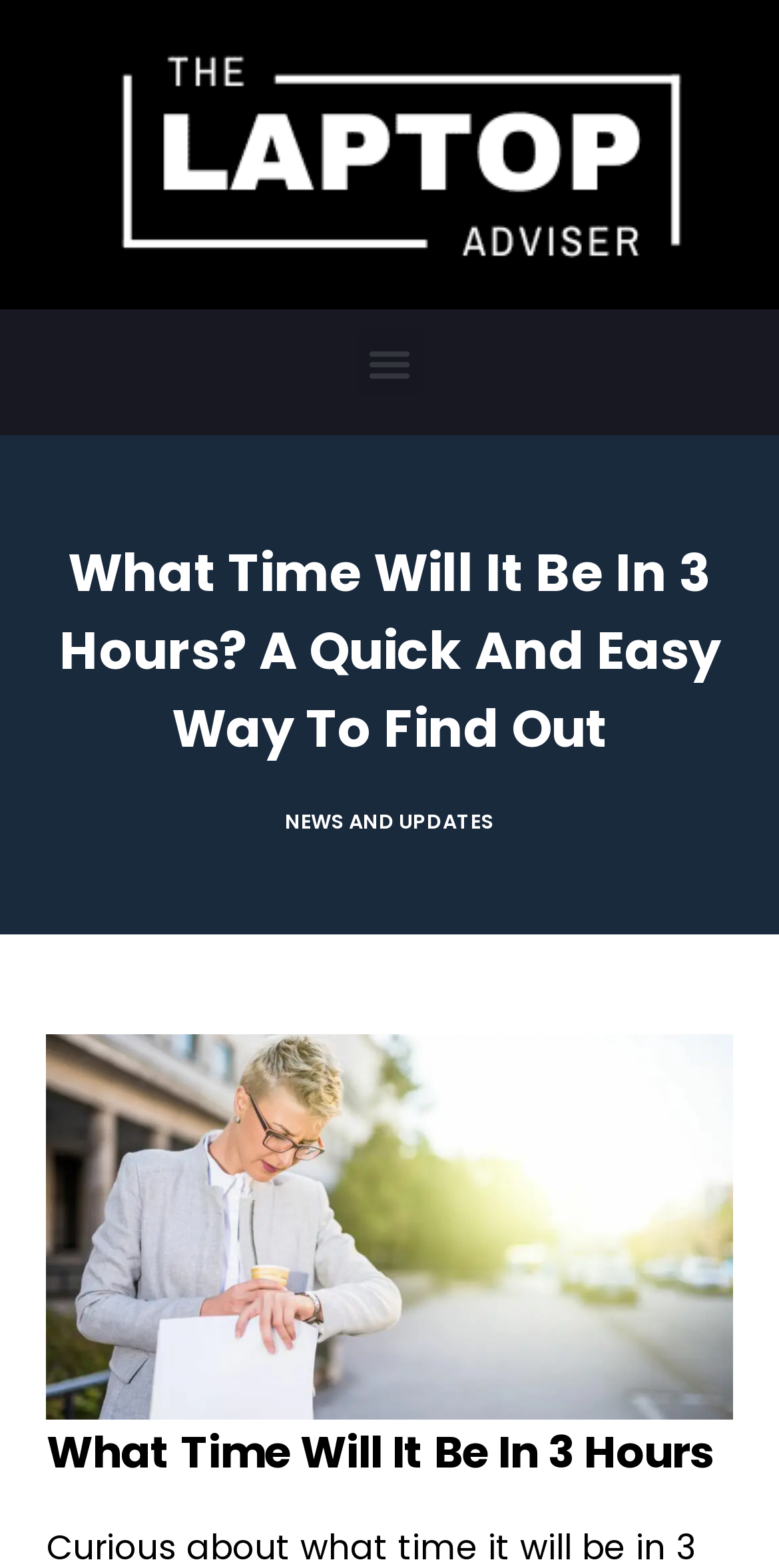Please provide a brief answer to the following inquiry using a single word or phrase:
What is the content of the image on the webpage?

what time will it be in 3 hours